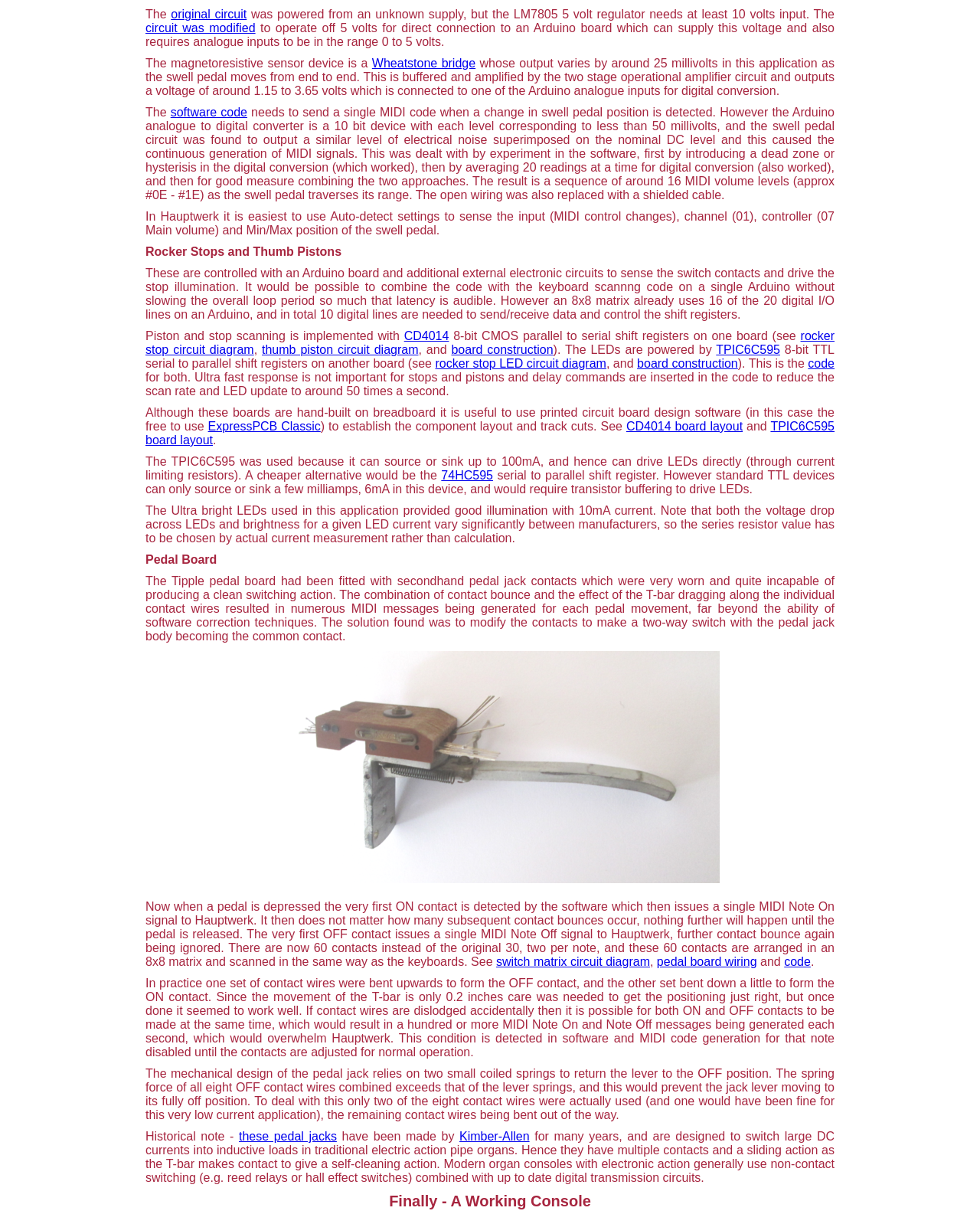Specify the bounding box coordinates of the area that needs to be clicked to achieve the following instruction: "visit the 'rocker stop circuit diagram' page".

[0.148, 0.269, 0.852, 0.291]